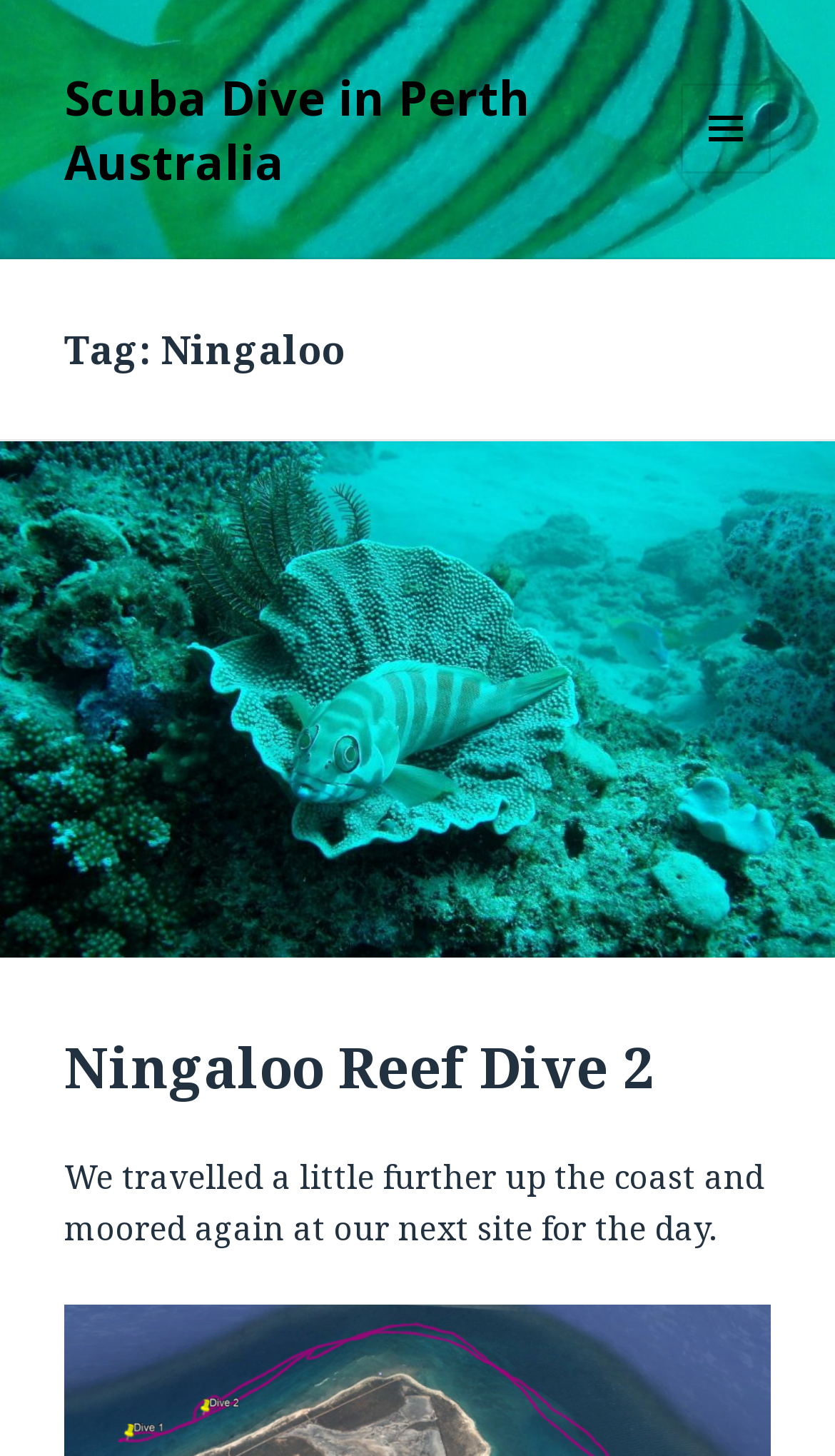Based on the element description Contact Us, identify the bounding box coordinates for the UI element. The coordinates should be in the format (top-left x, top-left y, bottom-right x, bottom-right y) and within the 0 to 1 range.

None